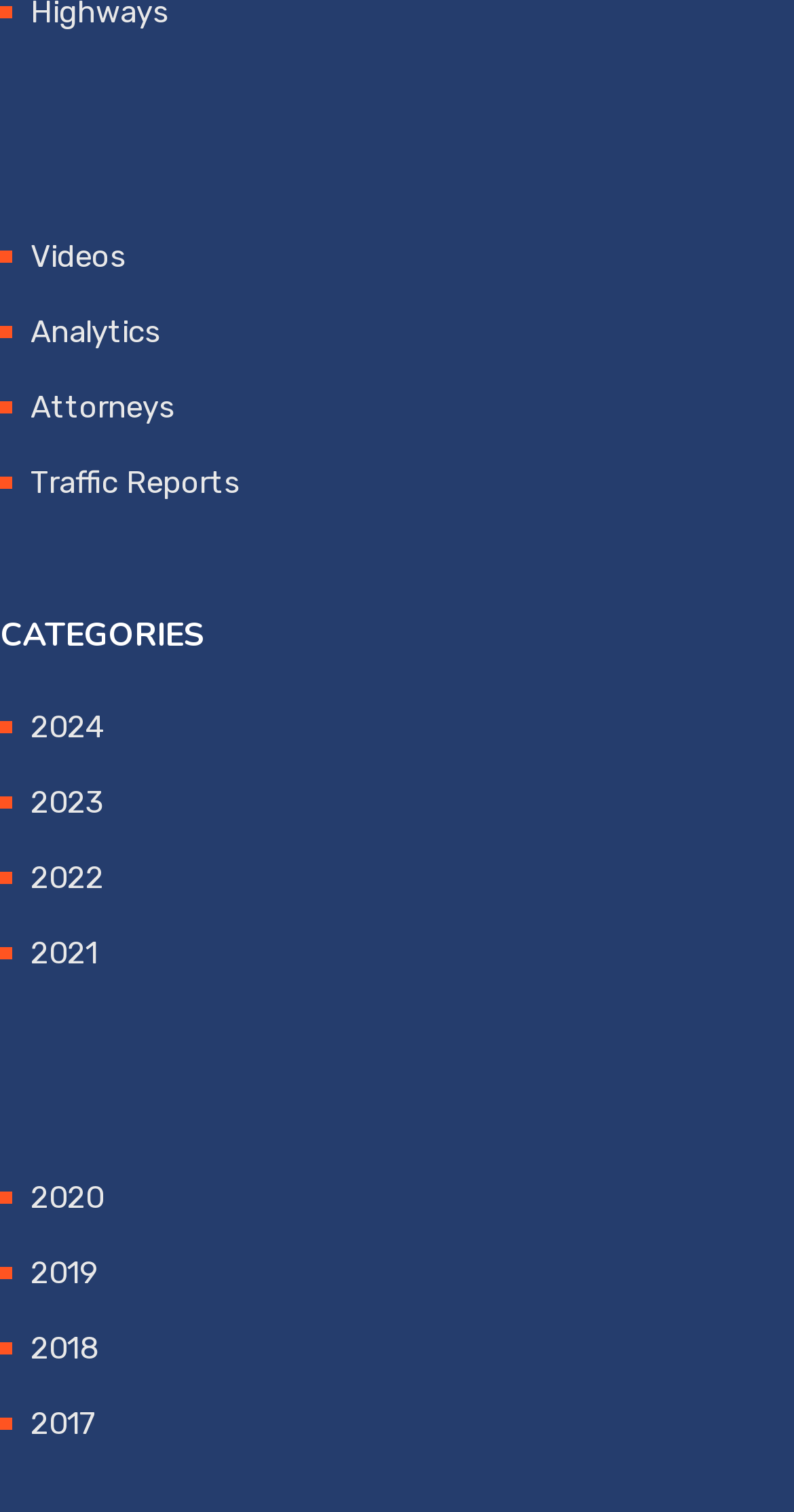Find the bounding box coordinates of the element's region that should be clicked in order to follow the given instruction: "View Traffic Reports". The coordinates should consist of four float numbers between 0 and 1, i.e., [left, top, right, bottom].

[0.038, 0.307, 0.303, 0.331]